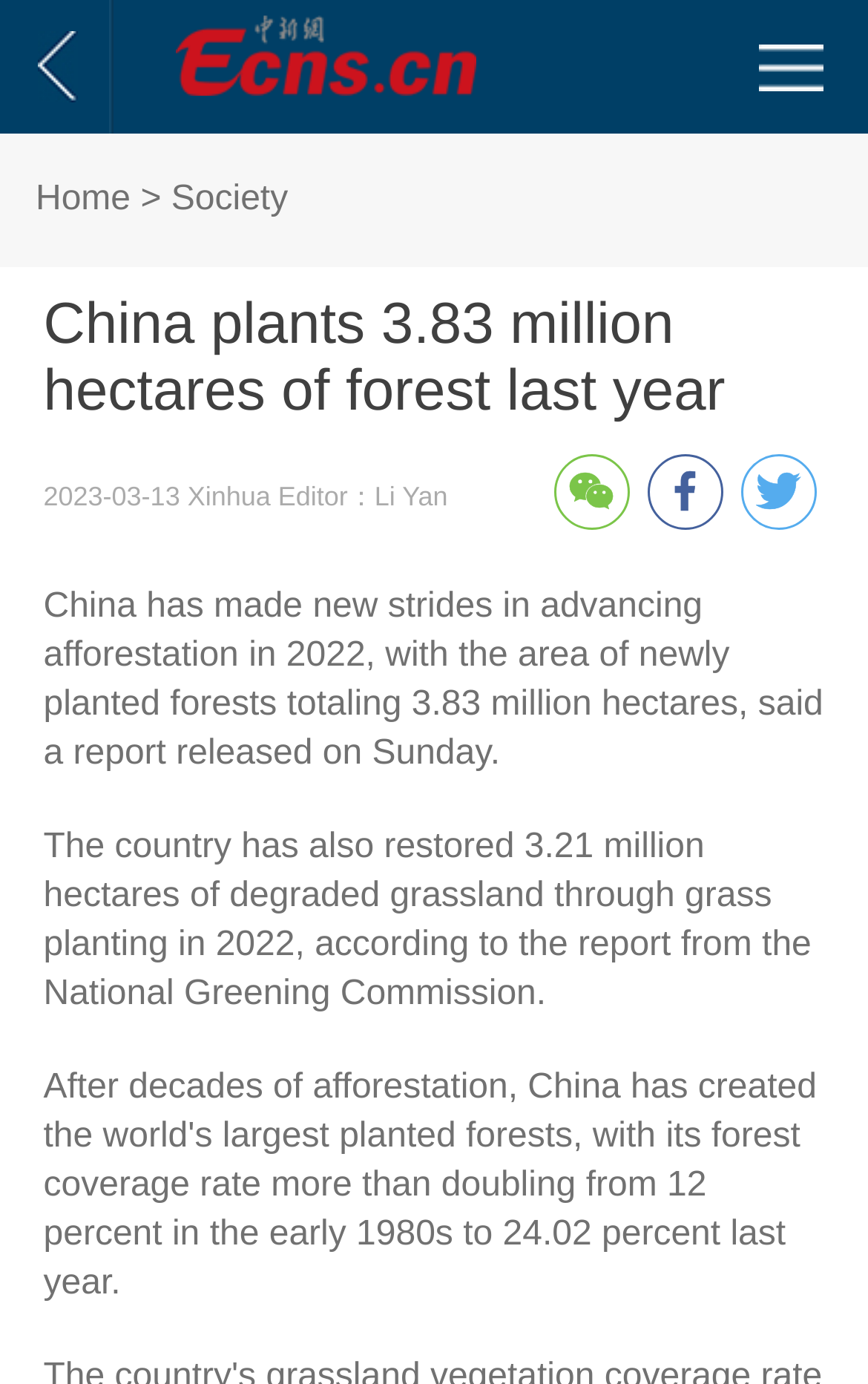Refer to the element description 微信扫一扫：分享微信里点“发现”，扫一下二维码便可将本文分享至朋友圈。 and identify the corresponding bounding box in the screenshot. Format the coordinates as (top-left x, top-left y, bottom-right x, bottom-right y) with values in the range of 0 to 1.

[0.637, 0.328, 0.724, 0.383]